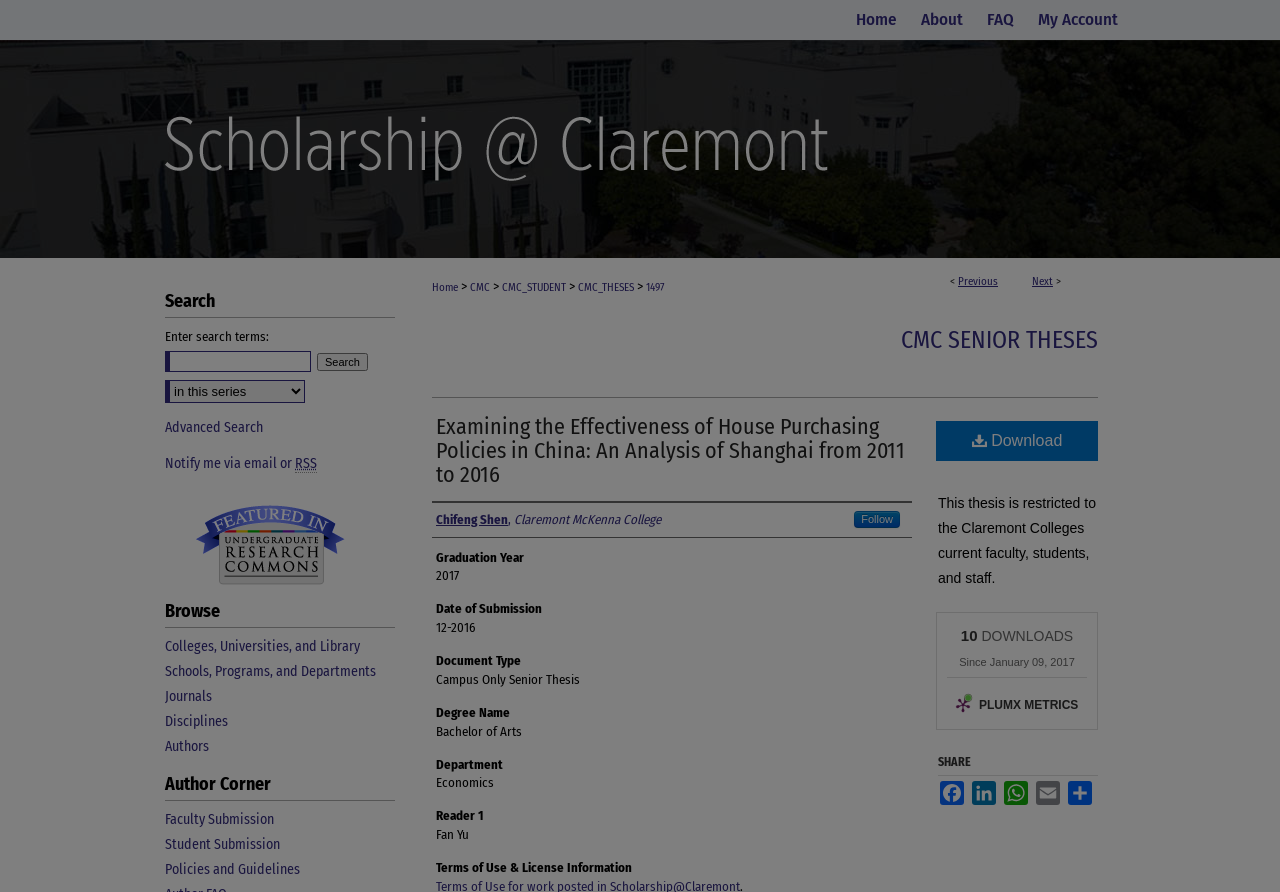Given the description: "CMC Senior Theses", determine the bounding box coordinates of the UI element. The coordinates should be formatted as four float numbers between 0 and 1, [left, top, right, bottom].

[0.704, 0.365, 0.858, 0.397]